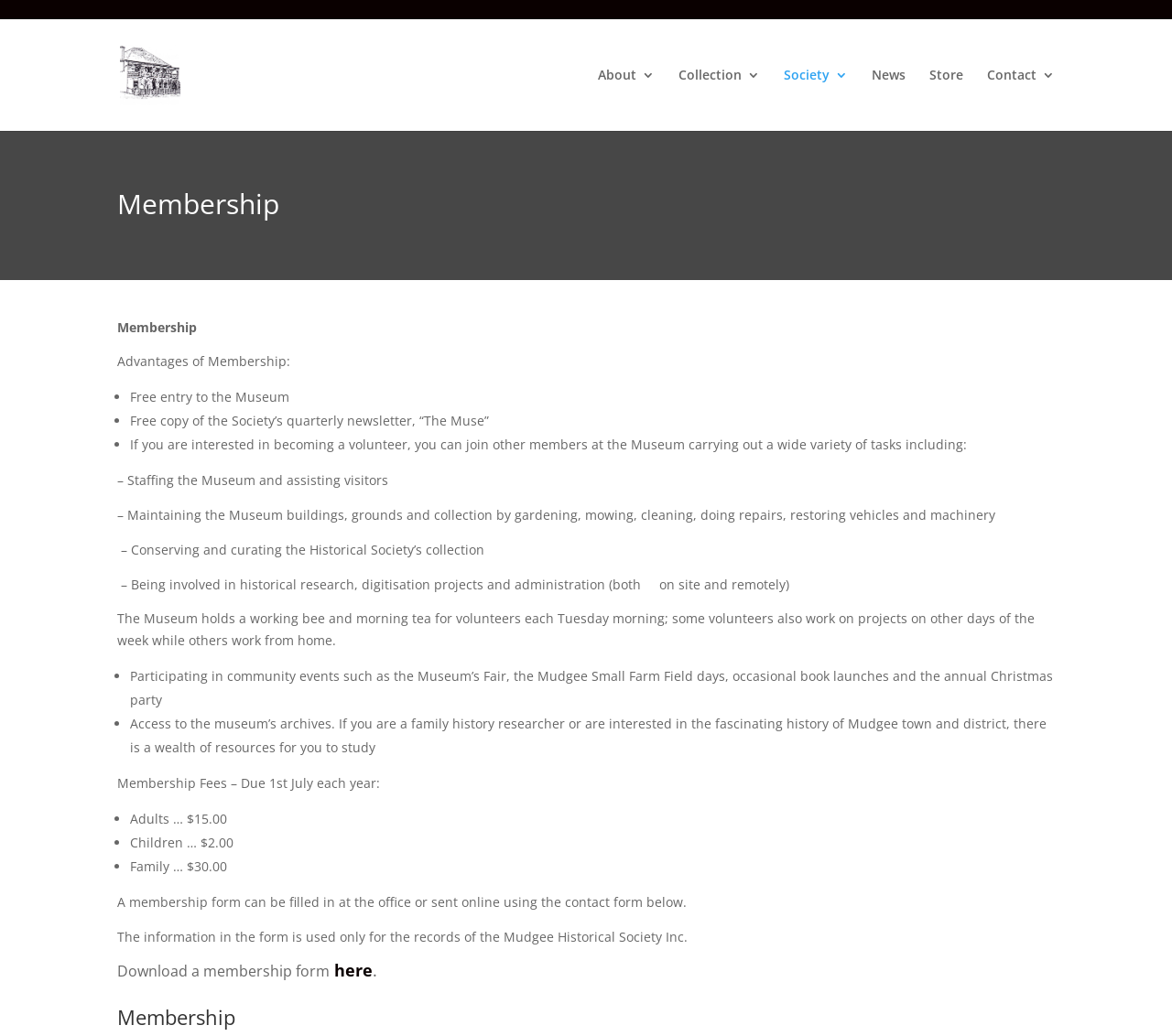How much does a family membership cost?
Based on the screenshot, respond with a single word or phrase.

$30.00